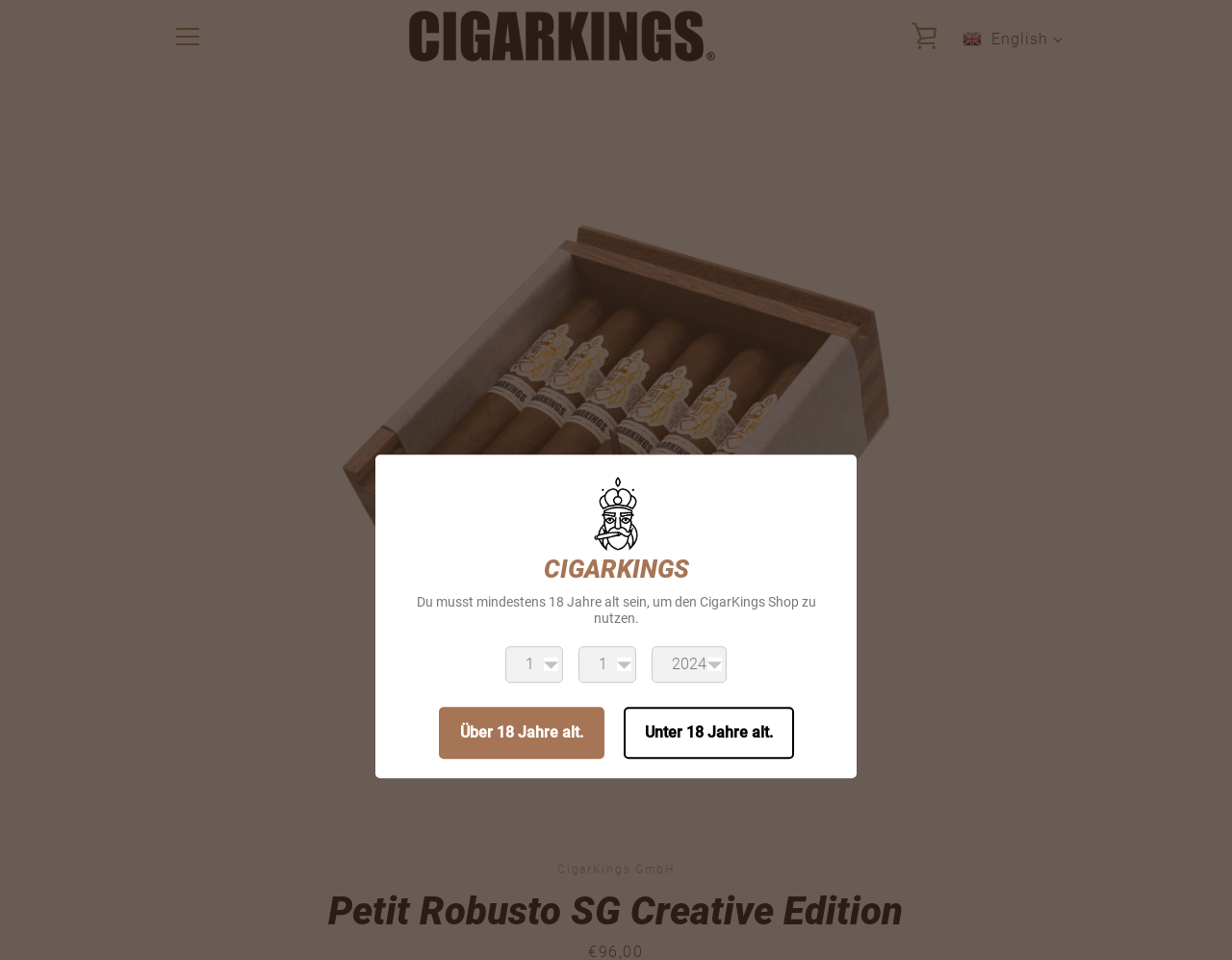What is the purpose of the 'Über 18 Jahre alt.' button?
With the help of the image, please provide a detailed response to the question.

I inferred this by looking at the text 'Du musst mindestens 18 Jahre alt sein, um den CigarKings Shop zu nutzen.' which translates to 'You must be at least 18 years old to use the CigarKings shop.' and the two buttons 'Über 18 Jahre alt.' and 'Unter 18 Jahre alt.' which mean 'Over 18 years old' and 'Under 18 years old' respectively. This suggests that the button is used to confirm the user's age.